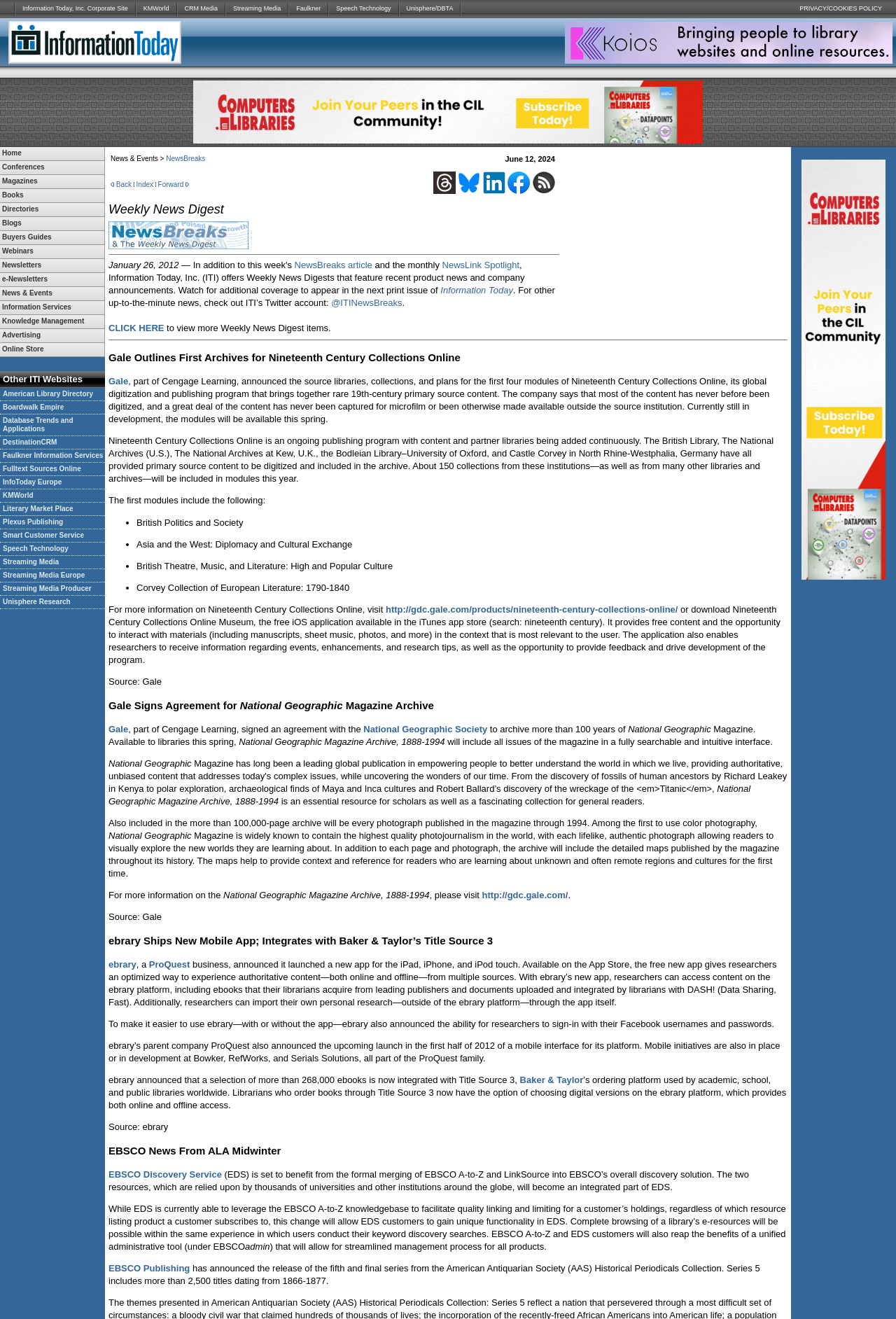Answer this question in one word or a short phrase: How many tables are there in the webpage?

7